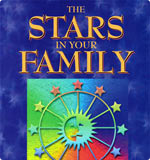How many colorful stars surround the wheel?
By examining the image, provide a one-word or phrase answer.

Five